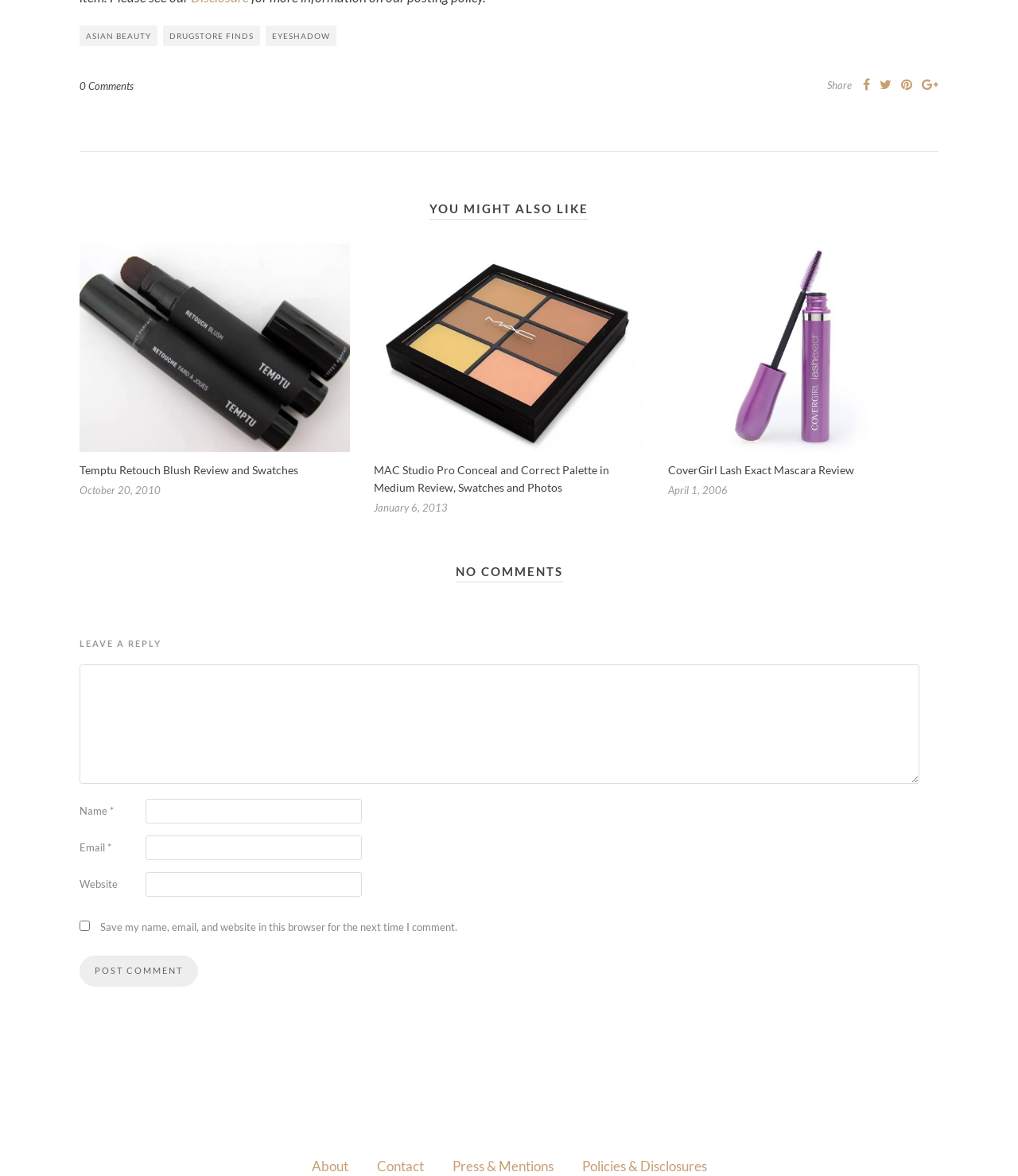Please find the bounding box coordinates (top-left x, top-left y, bottom-right x, bottom-right y) in the screenshot for the UI element described as follows: Press & Mentions

[0.444, 0.984, 0.543, 0.998]